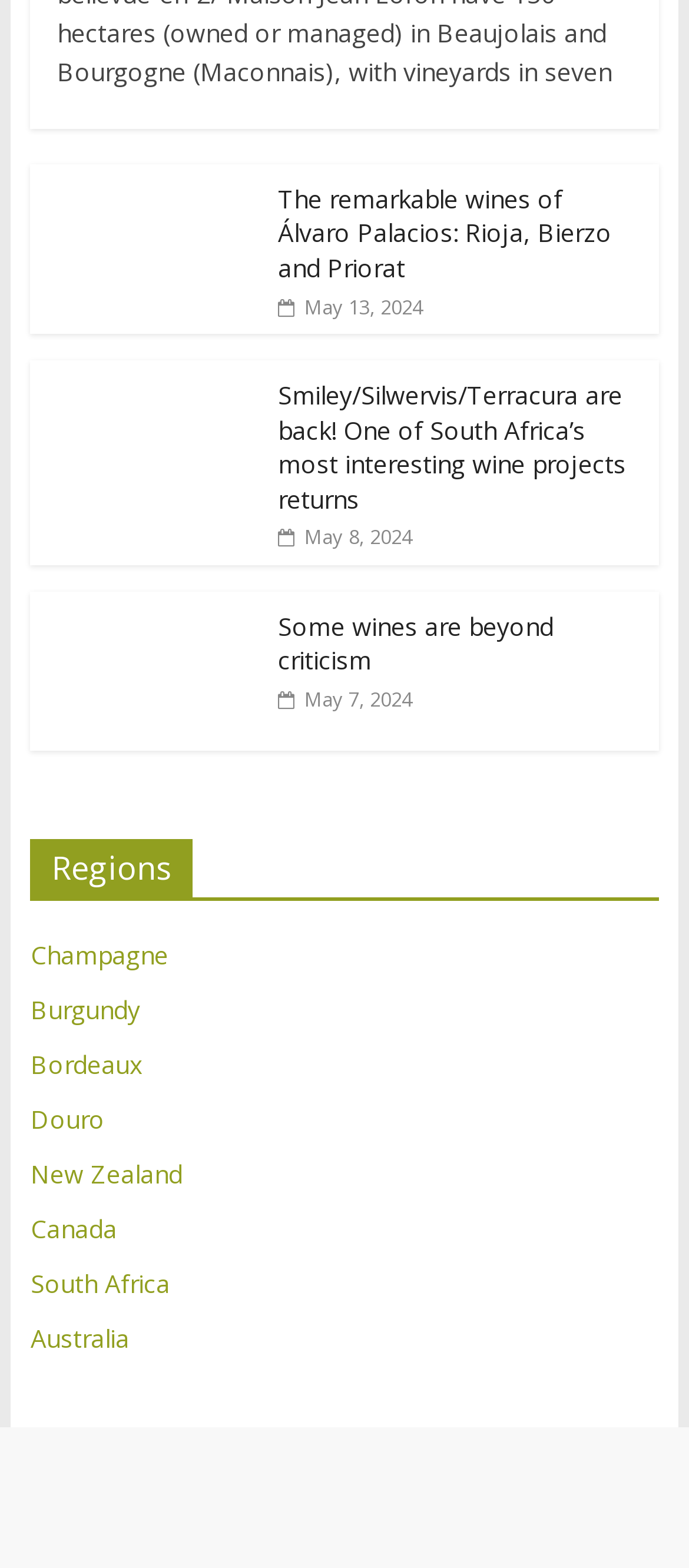Please locate the bounding box coordinates of the element that needs to be clicked to achieve the following instruction: "Explore the wines of South Africa". The coordinates should be four float numbers between 0 and 1, i.e., [left, top, right, bottom].

[0.044, 0.808, 0.247, 0.829]